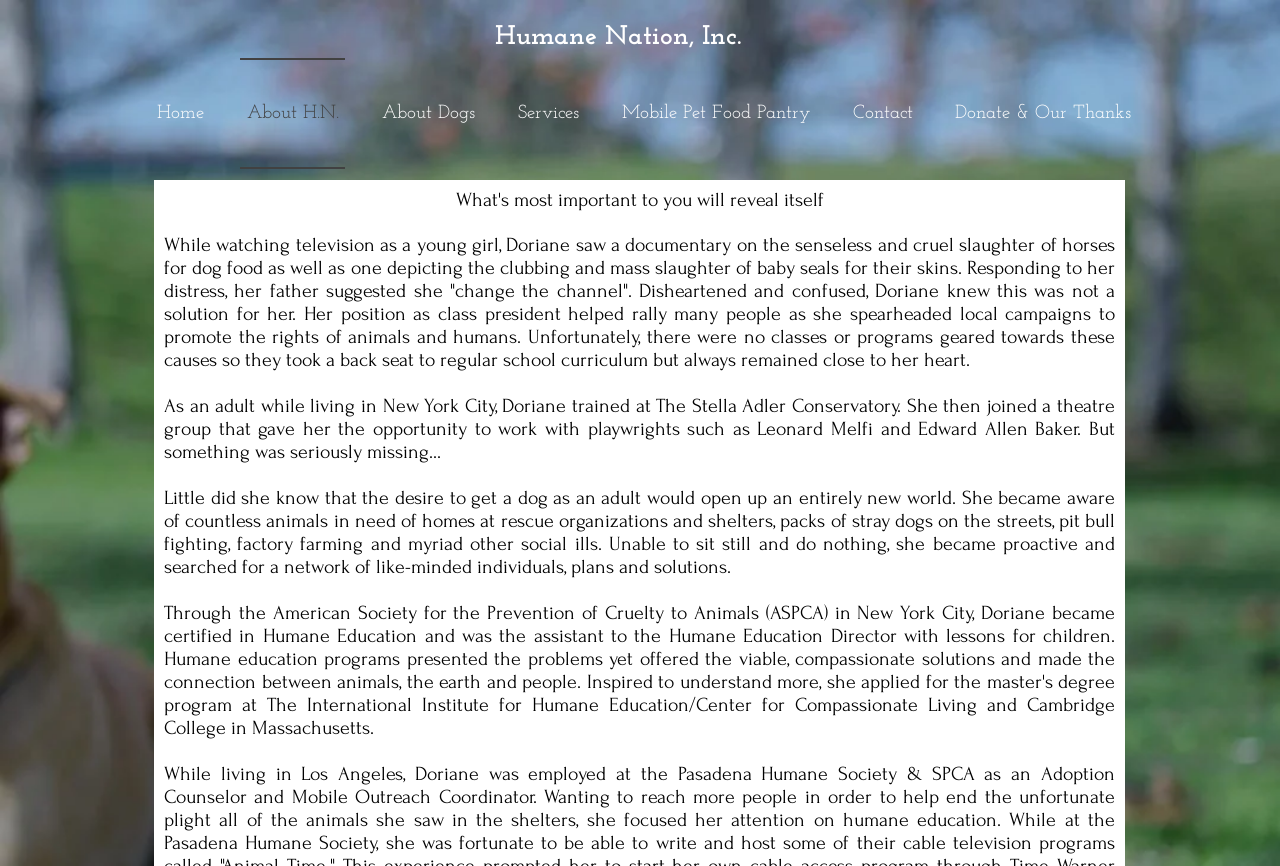Specify the bounding box coordinates of the element's area that should be clicked to execute the given instruction: "Read about Doriane's story". The coordinates should be four float numbers between 0 and 1, i.e., [left, top, right, bottom].

[0.128, 0.27, 0.871, 0.428]